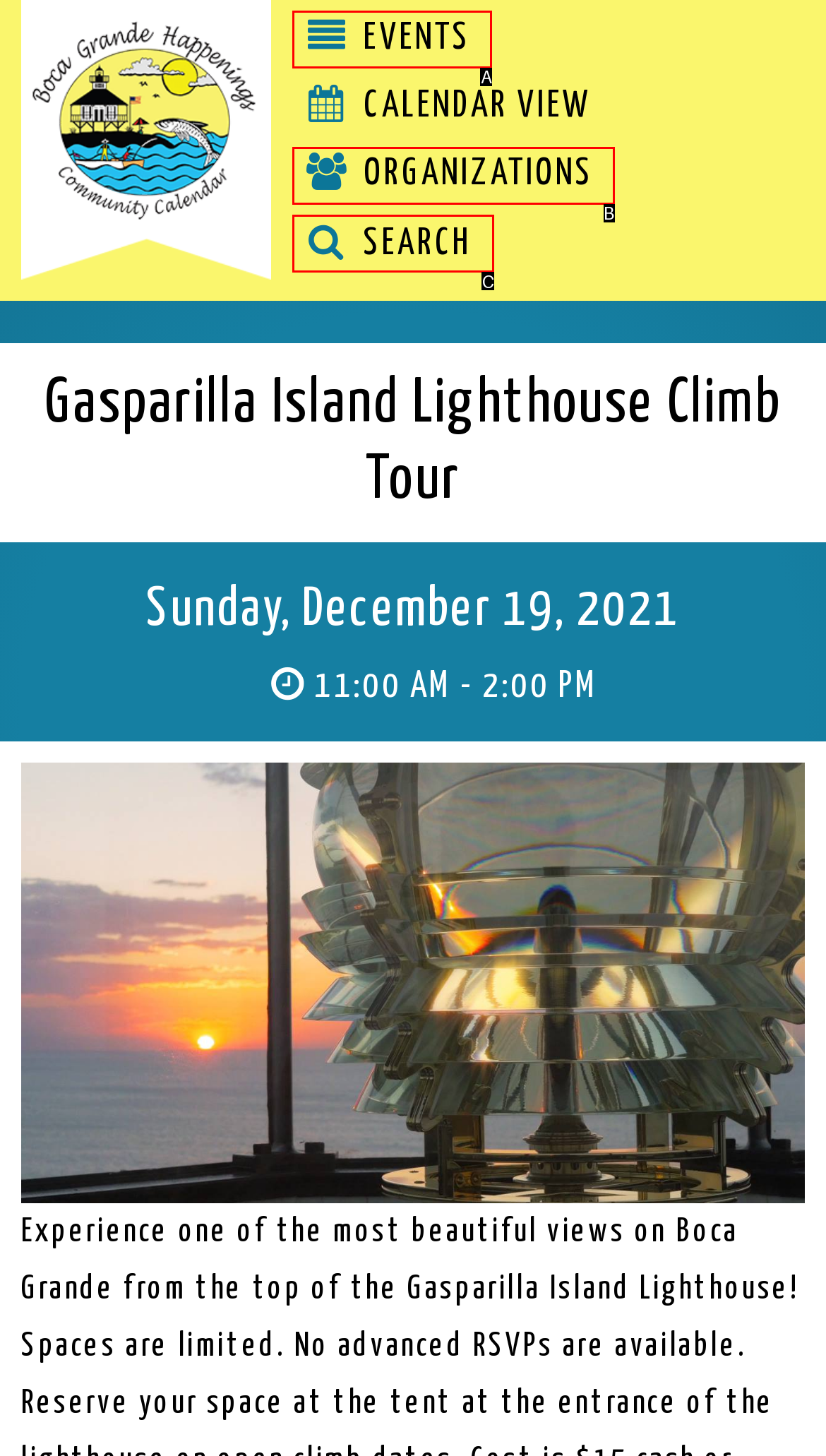Based on the given description: Organizations, determine which HTML element is the best match. Respond with the letter of the chosen option.

B